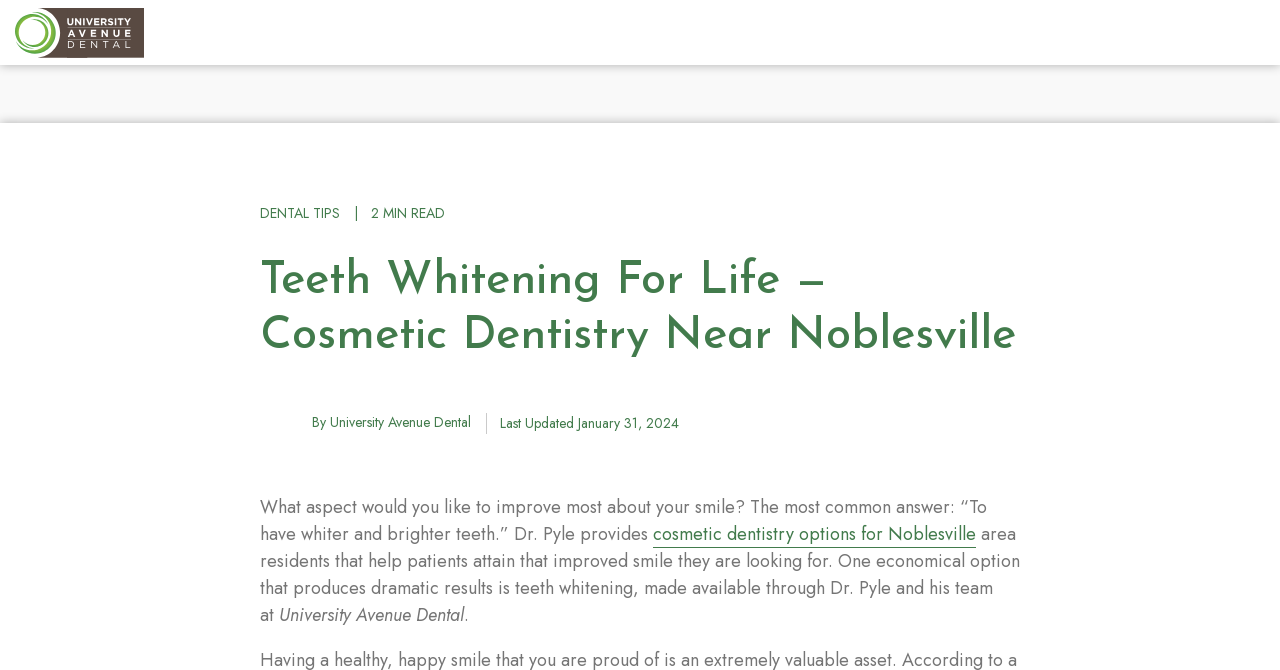Locate and extract the text of the main heading on the webpage.

Teeth Whitening For Life — Cosmetic Dentistry Near Noblesville